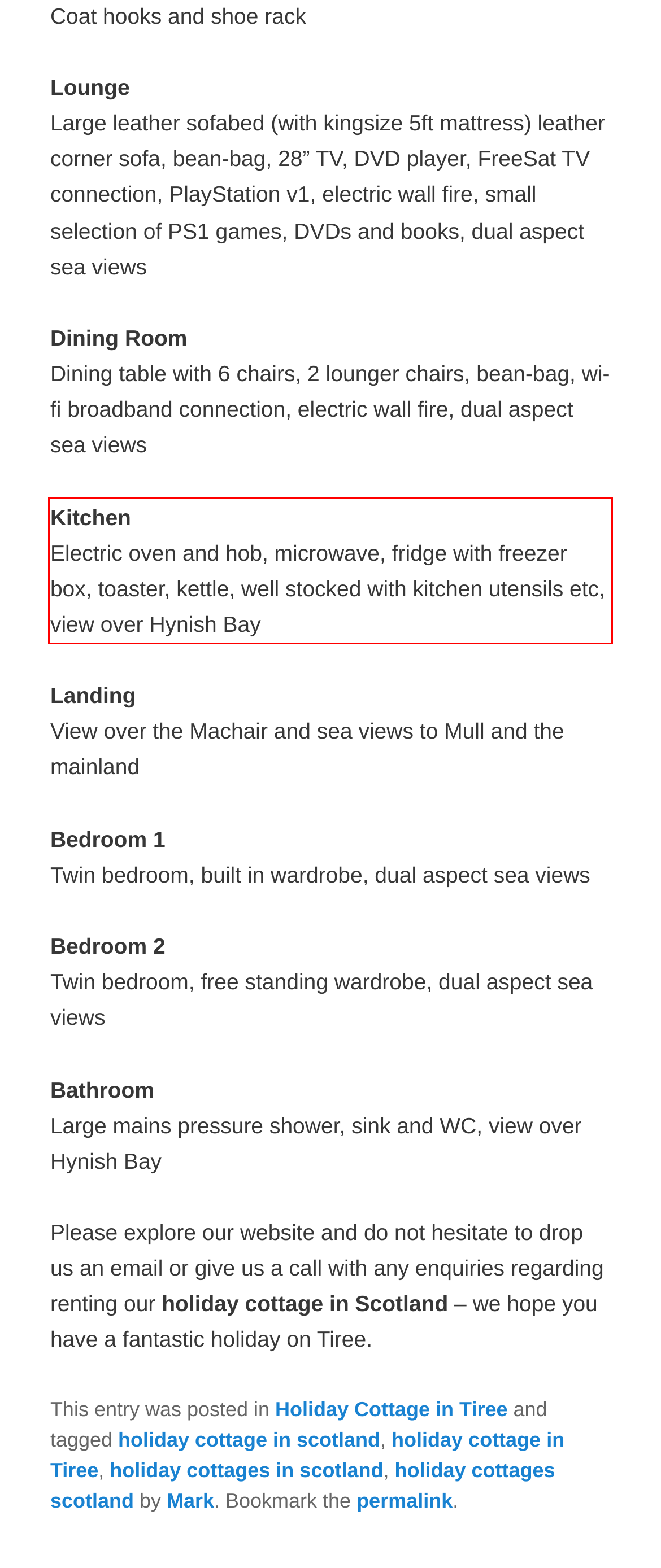Within the screenshot of the webpage, there is a red rectangle. Please recognize and generate the text content inside this red bounding box.

Kitchen Electric oven and hob, microwave, fridge with freezer box, toaster, kettle, well stocked with kitchen utensils etc, view over Hynish Bay